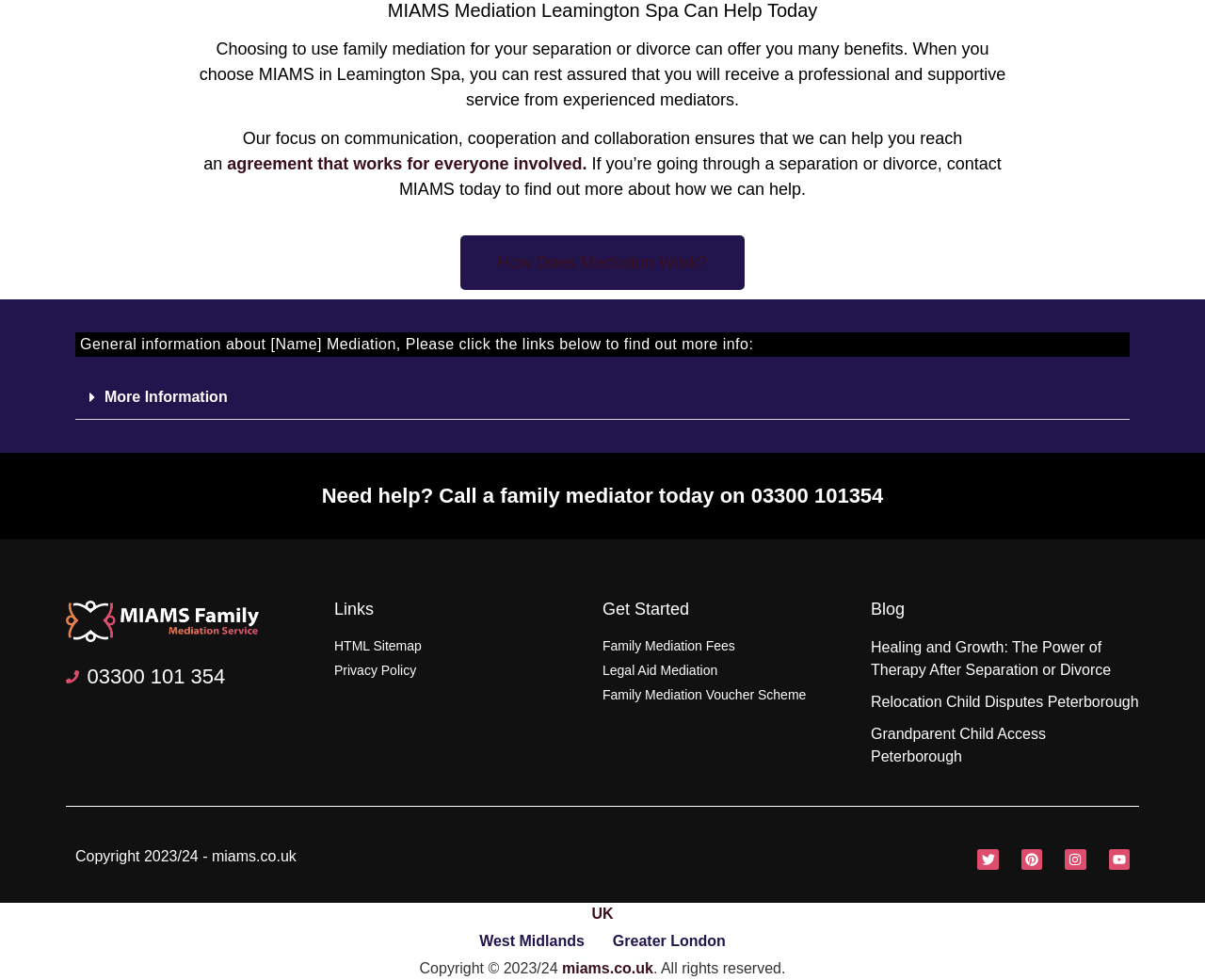Please examine the image and answer the question with a detailed explanation:
What is the main service offered by MIAMS?

Based on the webpage content, MIAMS provides family mediation services, which is evident from the text 'Choosing to use family mediation for your separation or divorce can offer you many benefits.' and other related links and information on the webpage.